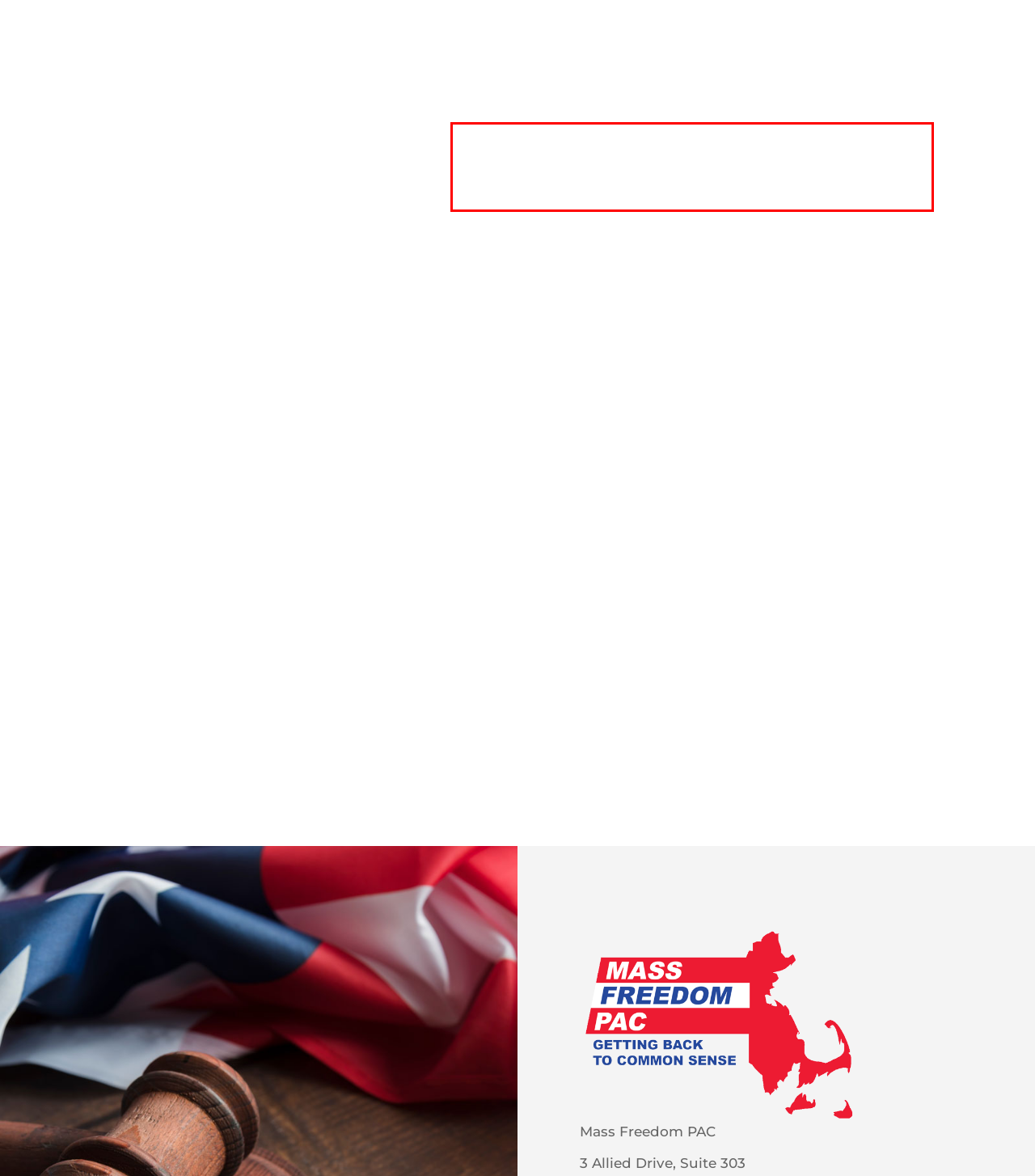Within the screenshot of the webpage, there is a red rectangle. Please recognize and generate the text content inside this red bounding box.

There is no justification for reducing the budget of those who serve and keep us safe daily, putting at risk both theirs and our wellbeing.